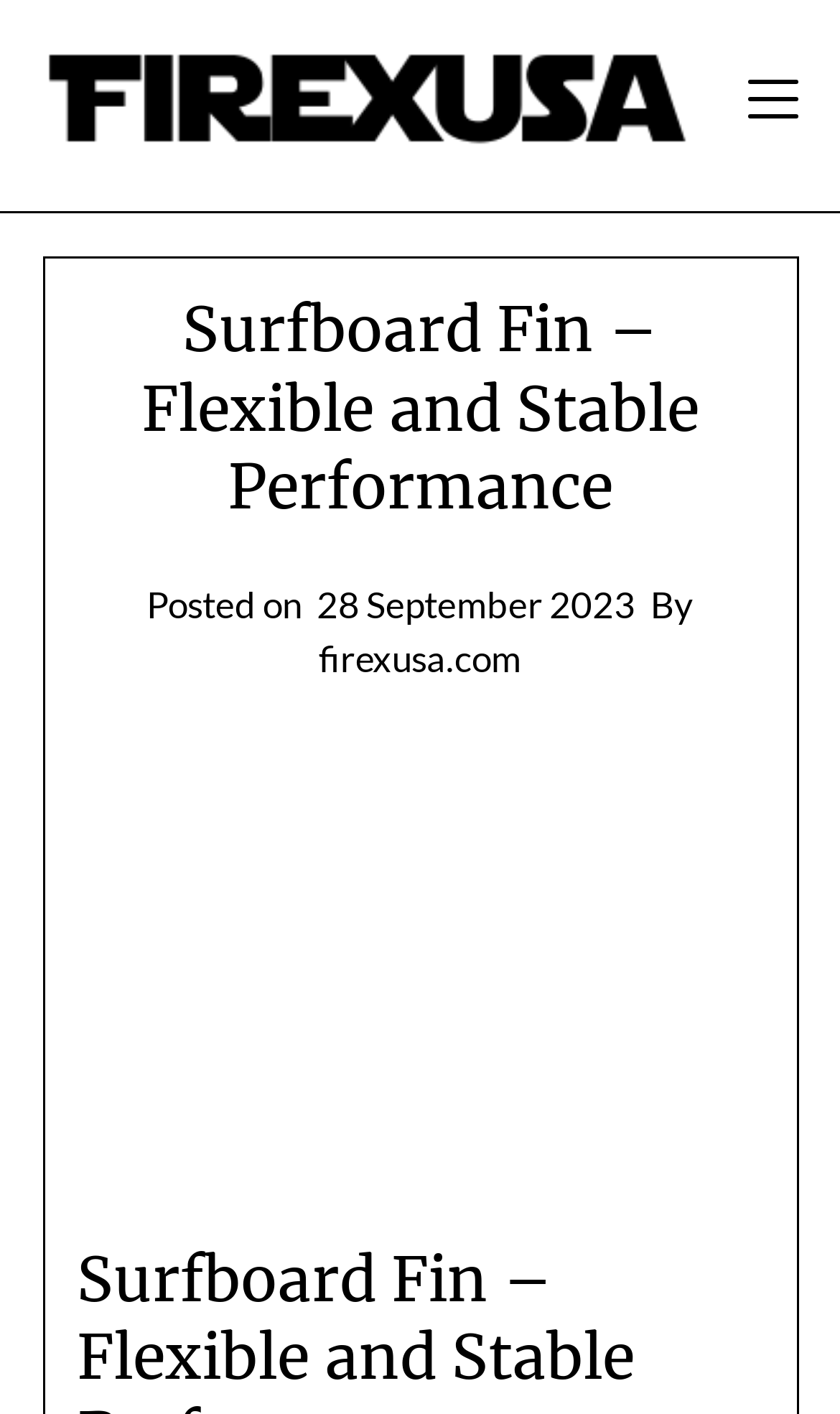Locate the bounding box of the UI element described in the following text: "28 September 2023".

[0.377, 0.411, 0.756, 0.443]